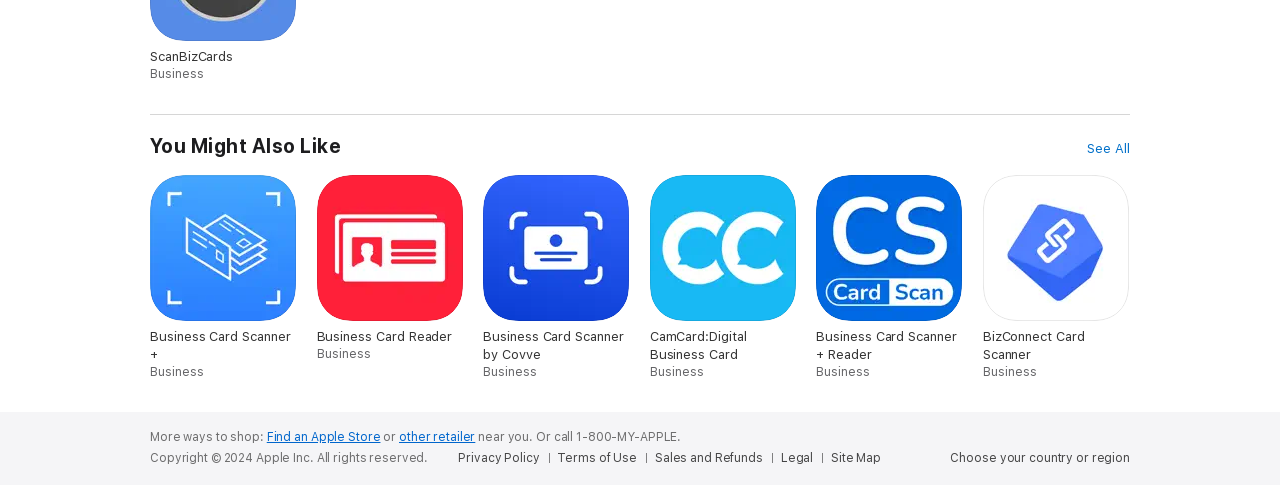How many links are there under 'You Might Also Like'?
Using the visual information, respond with a single word or phrase.

6